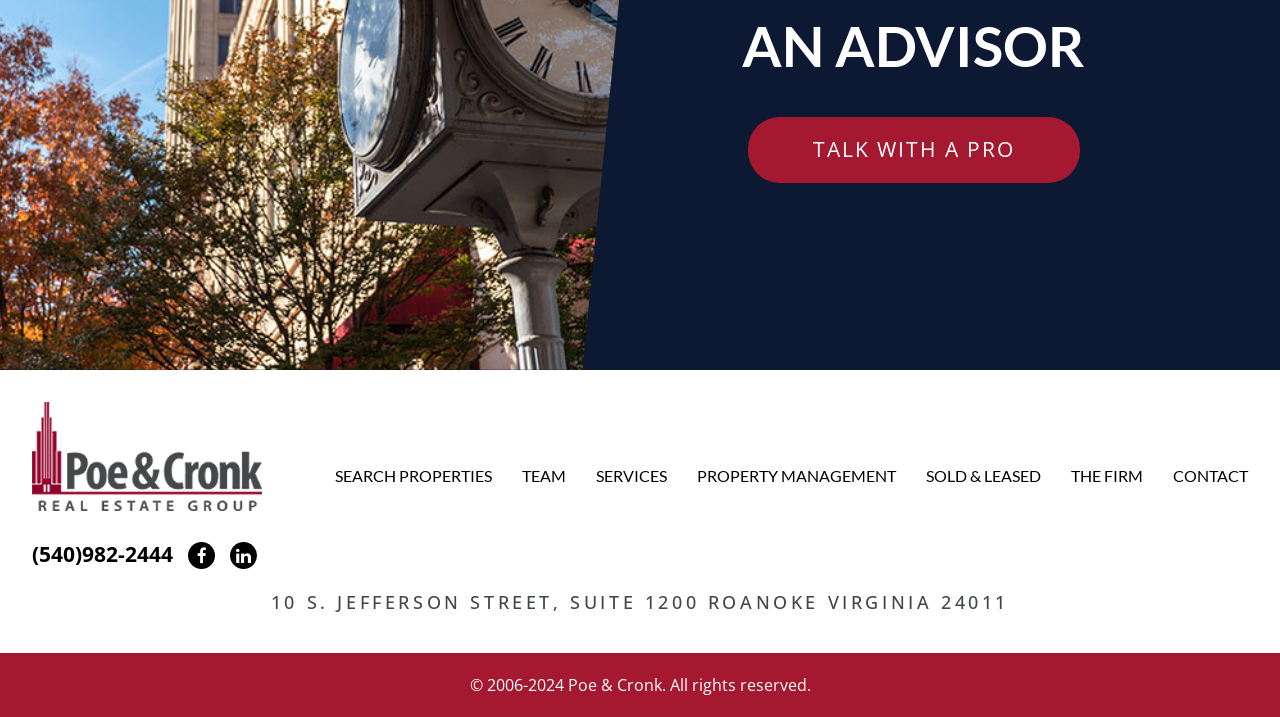Find and specify the bounding box coordinates that correspond to the clickable region for the instruction: "Call (540)982-2444".

[0.025, 0.753, 0.135, 0.792]